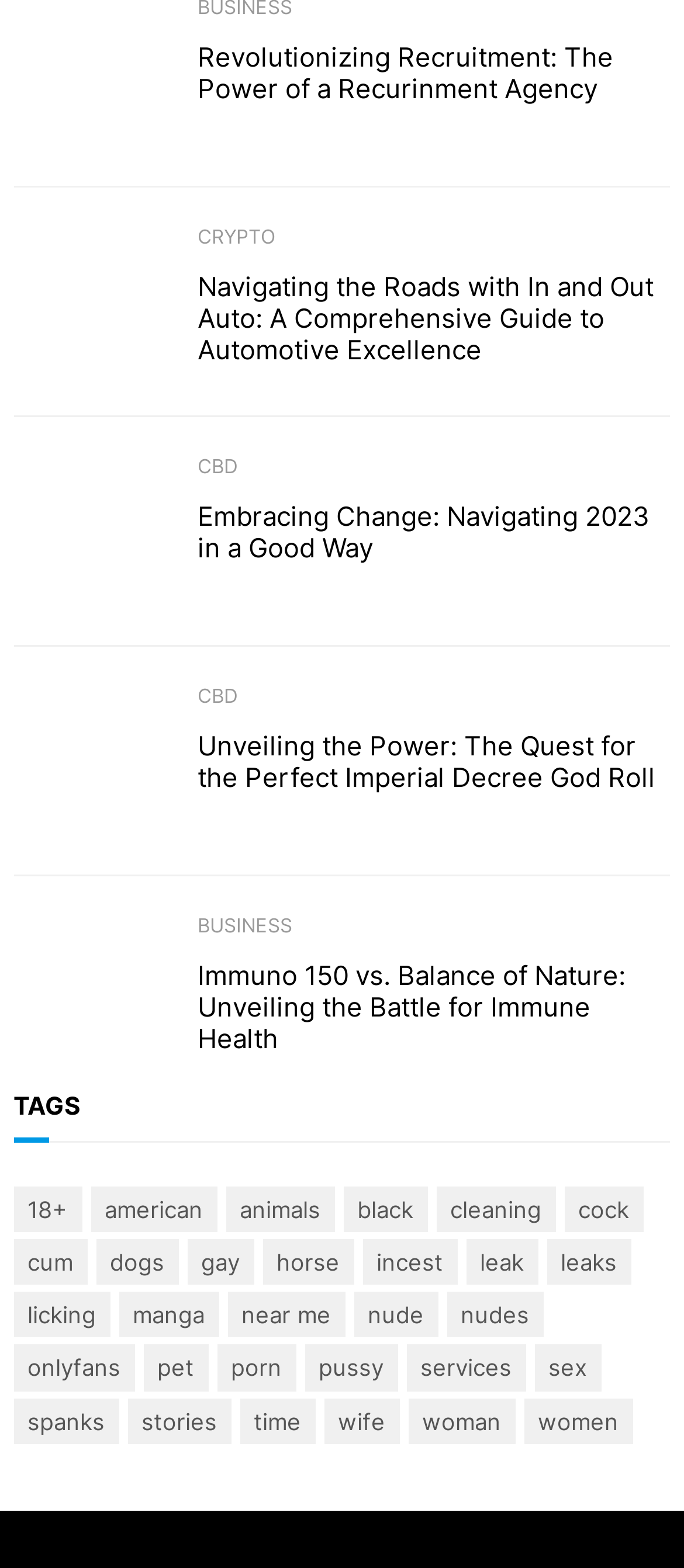Please give the bounding box coordinates of the area that should be clicked to fulfill the following instruction: "Read the heading 'Embracing Change: Navigating 2023 in a Good Way'". The coordinates should be in the format of four float numbers from 0 to 1, i.e., [left, top, right, bottom].

[0.289, 0.319, 0.98, 0.359]